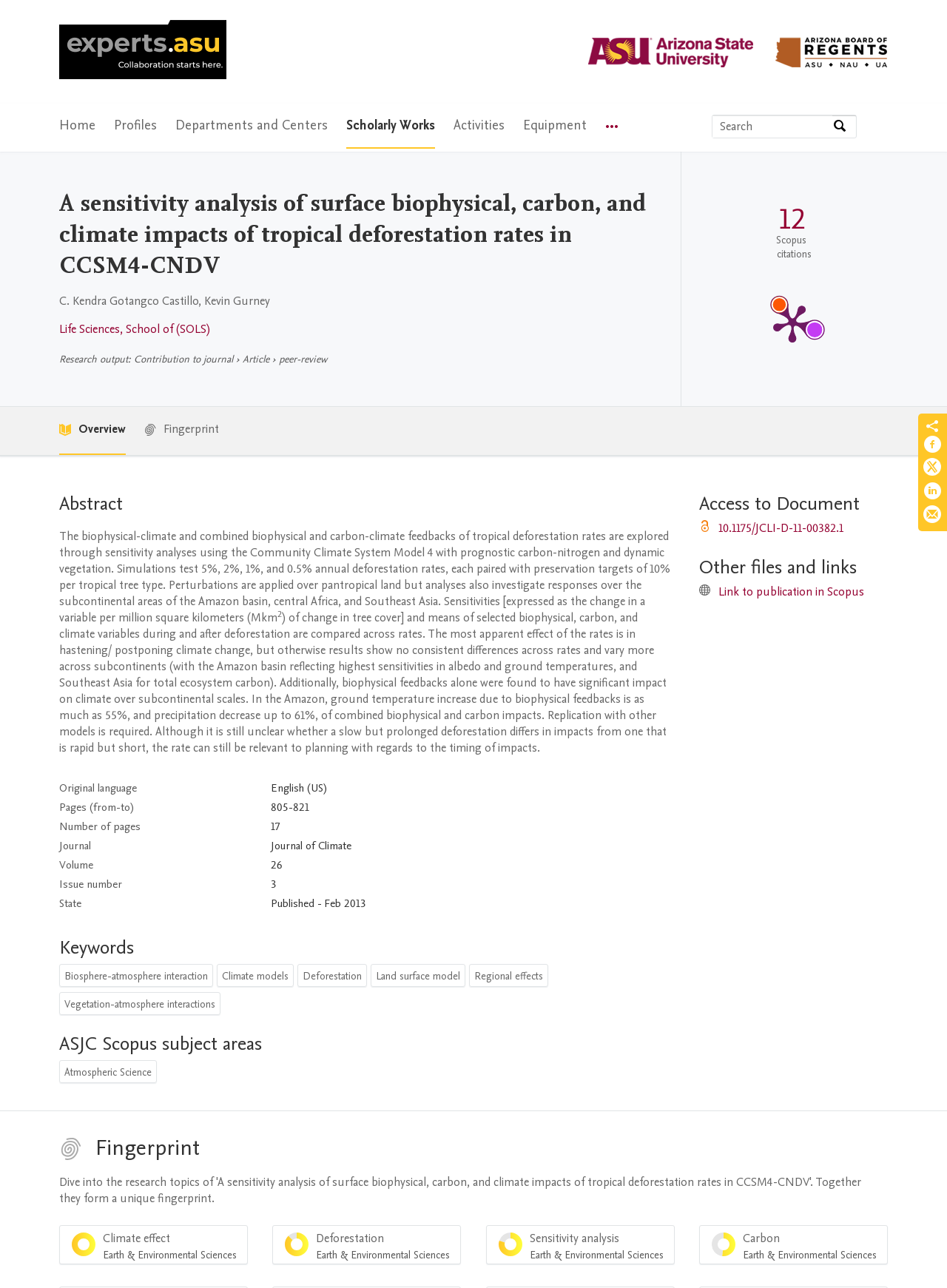Determine the bounding box coordinates of the region to click in order to accomplish the following instruction: "View publication metrics". Provide the coordinates as four float numbers between 0 and 1, specifically [left, top, right, bottom].

[0.719, 0.117, 0.93, 0.315]